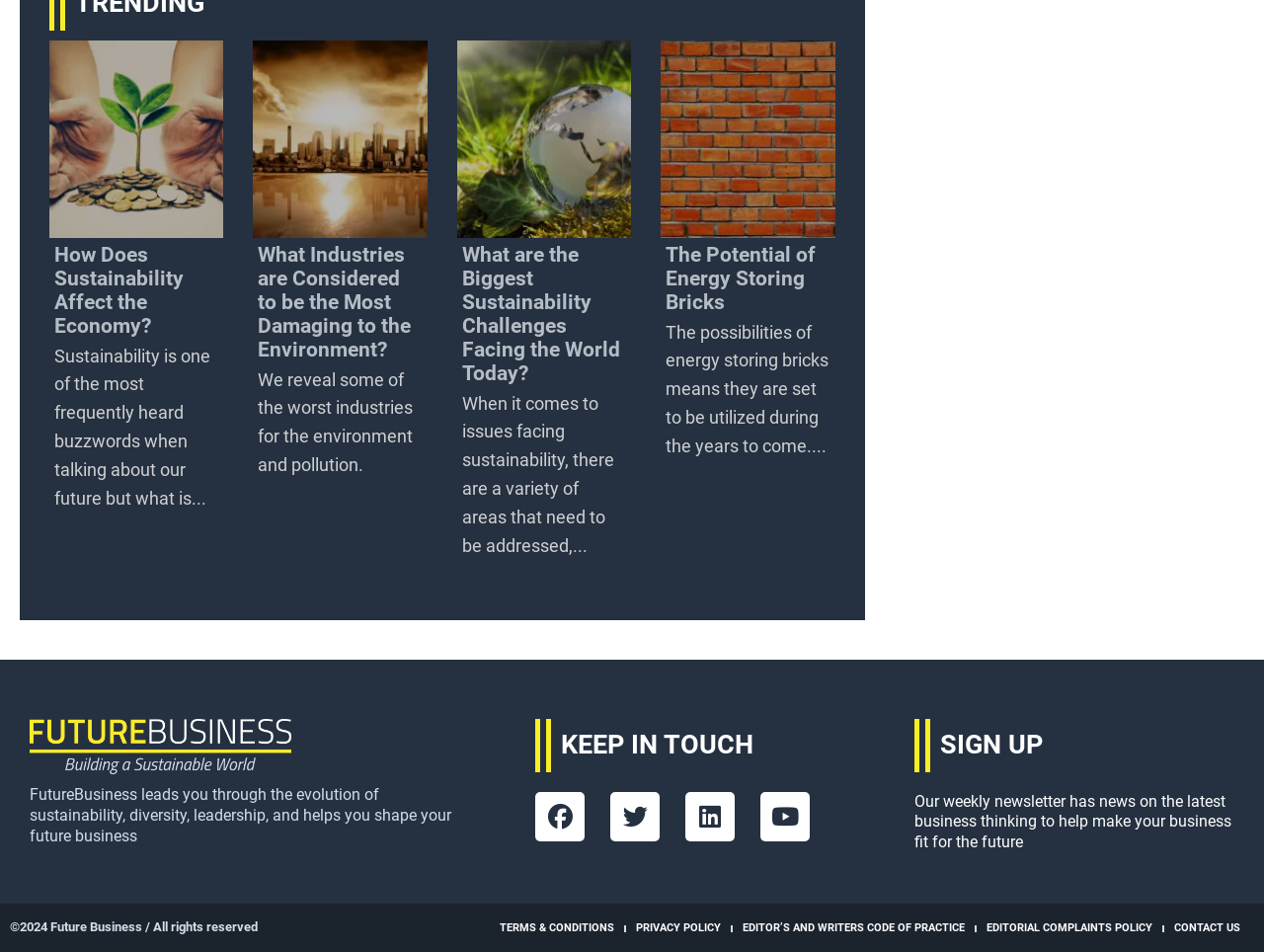Locate the bounding box coordinates of the area that needs to be clicked to fulfill the following instruction: "Explore the potential of energy storing bricks". The coordinates should be in the format of four float numbers between 0 and 1, namely [left, top, right, bottom].

[0.527, 0.255, 0.645, 0.33]